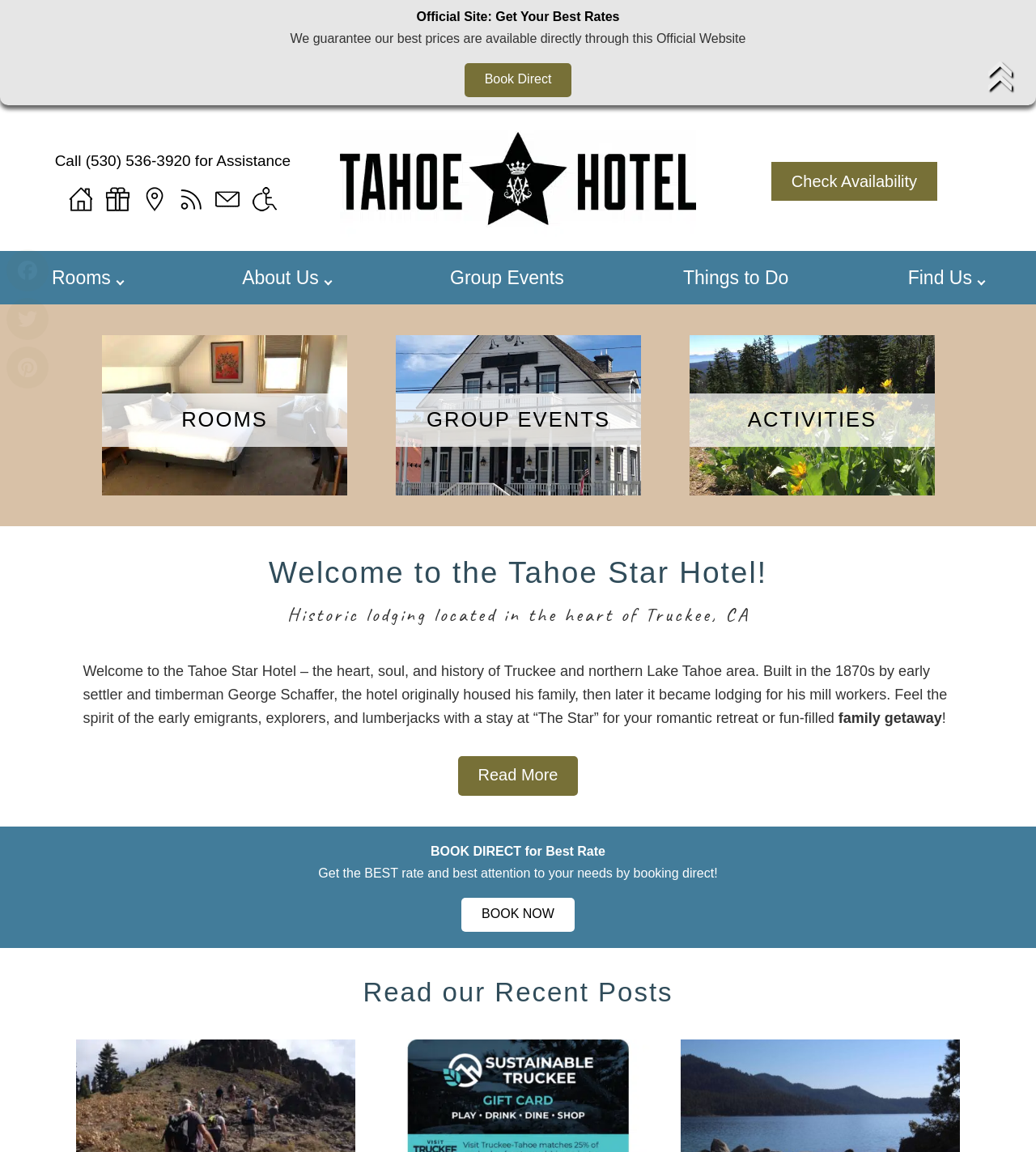Please provide a comprehensive answer to the question based on the screenshot: What is the theme of the image on the webpage?

I can see an image element with a description 'Large bedroom with gray carpeting, white walls, light wooden trim, gray upholstered bed, white bedding, gray arm chair, and small wooden desk with gray chair' which suggests that the image is of a hotel room.